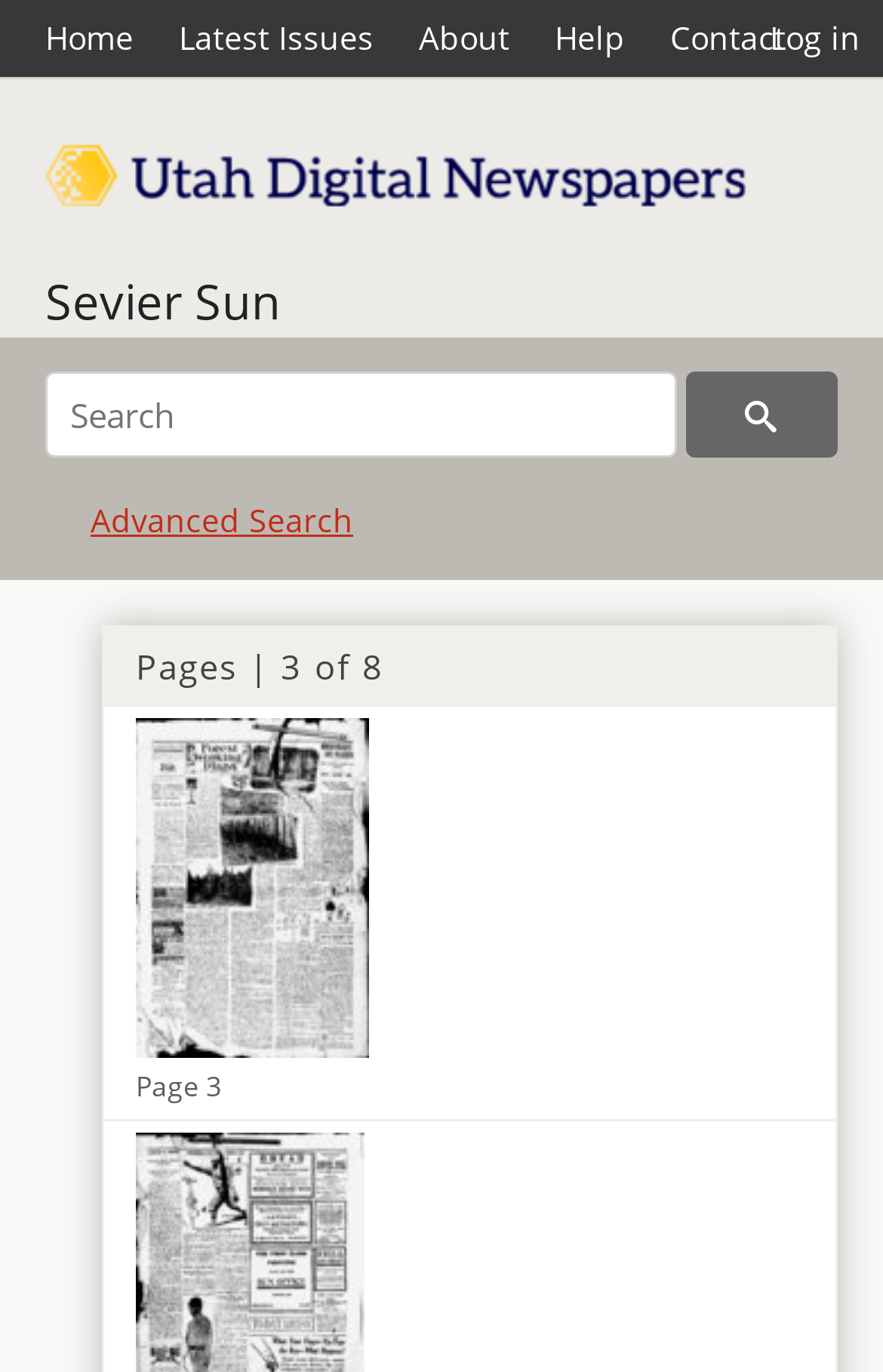Find the bounding box coordinates for the UI element that matches this description: "name="q" placeholder="Search within"".

[0.141, 0.863, 0.726, 0.926]